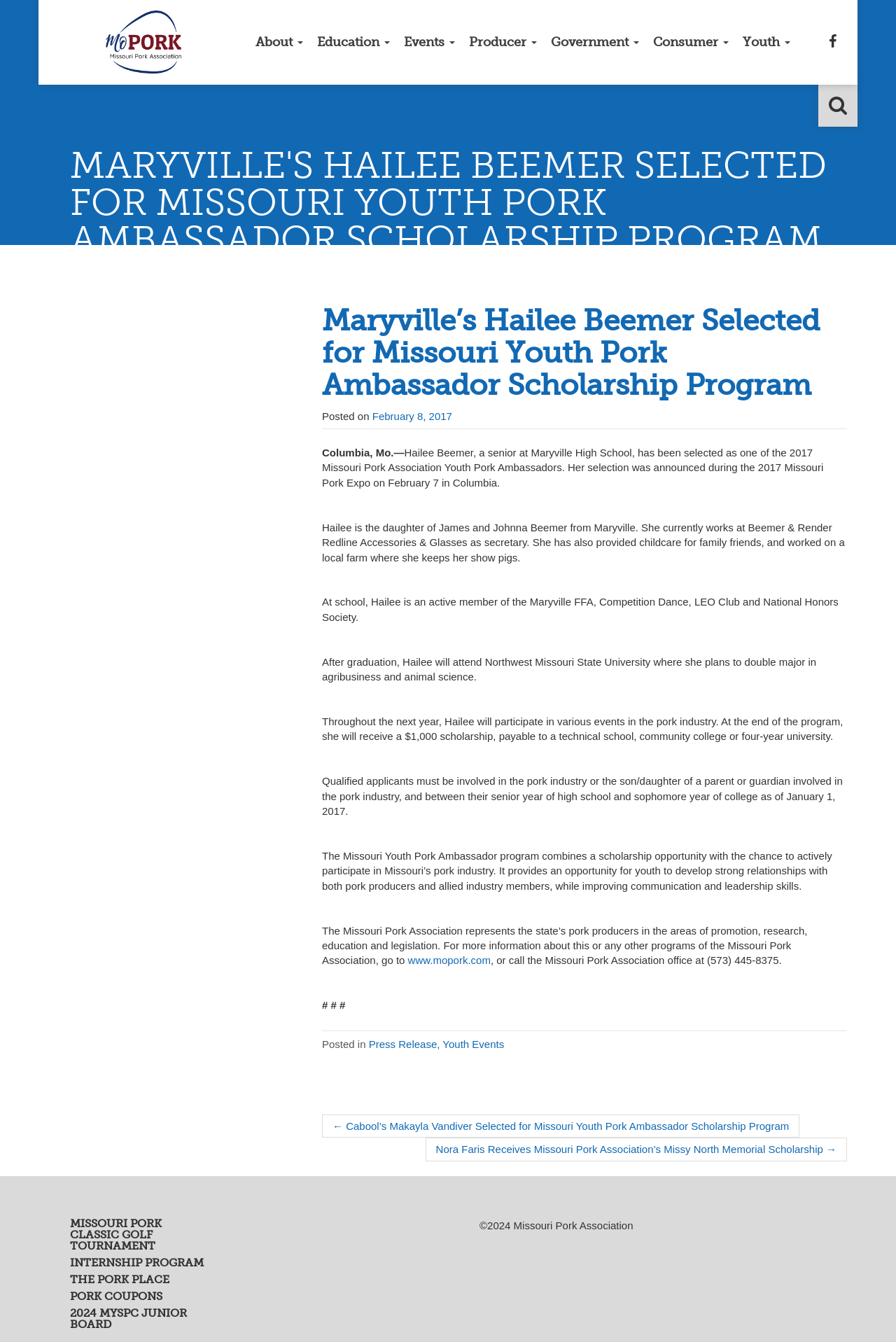Can you pinpoint the bounding box coordinates for the clickable element required for this instruction: "Go to previous article"? The coordinates should be four float numbers between 0 and 1, i.e., [left, top, right, bottom].

[0.359, 0.83, 0.892, 0.848]